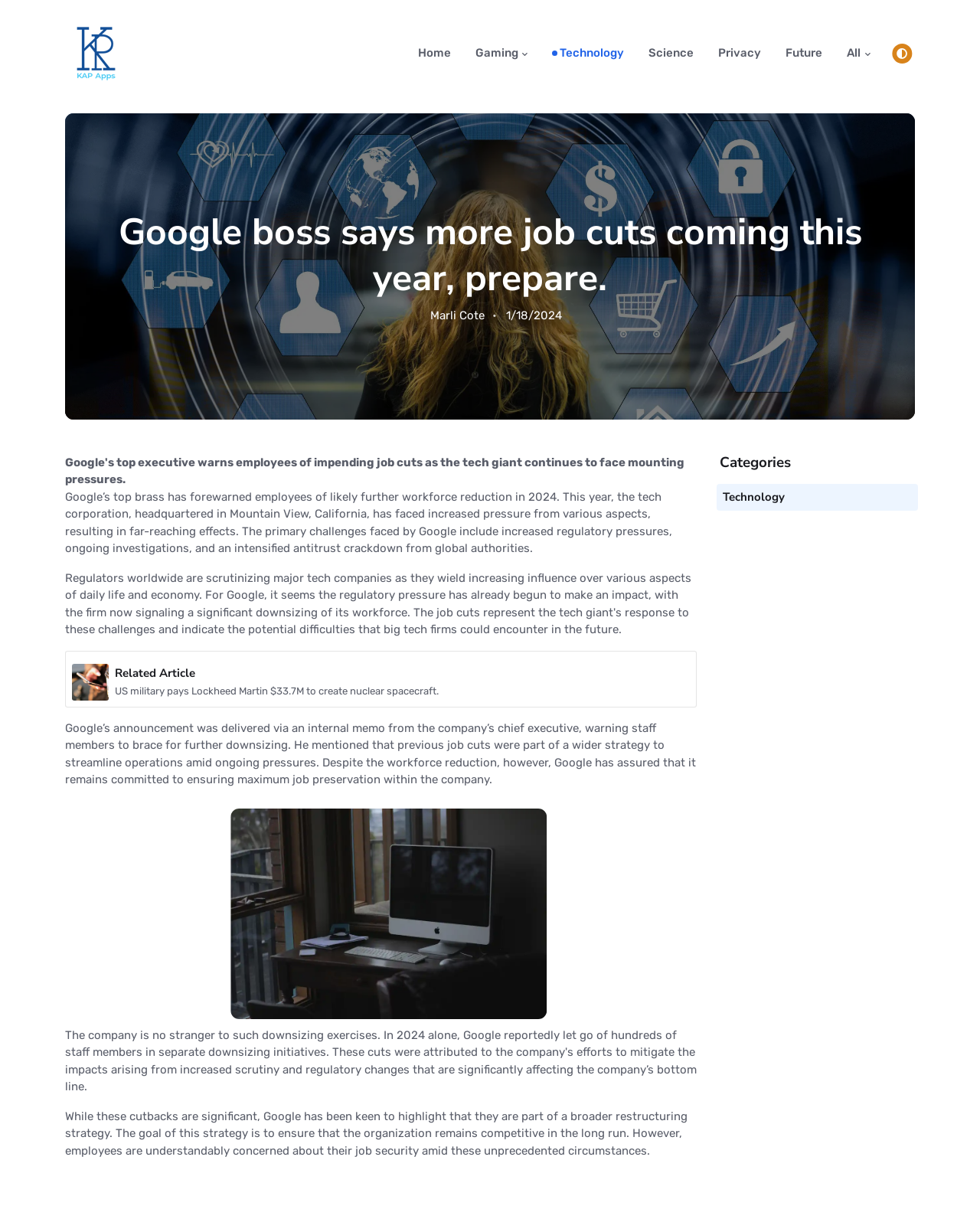Locate and extract the text of the main heading on the webpage.

Google boss says more job cuts coming this year, prepare.